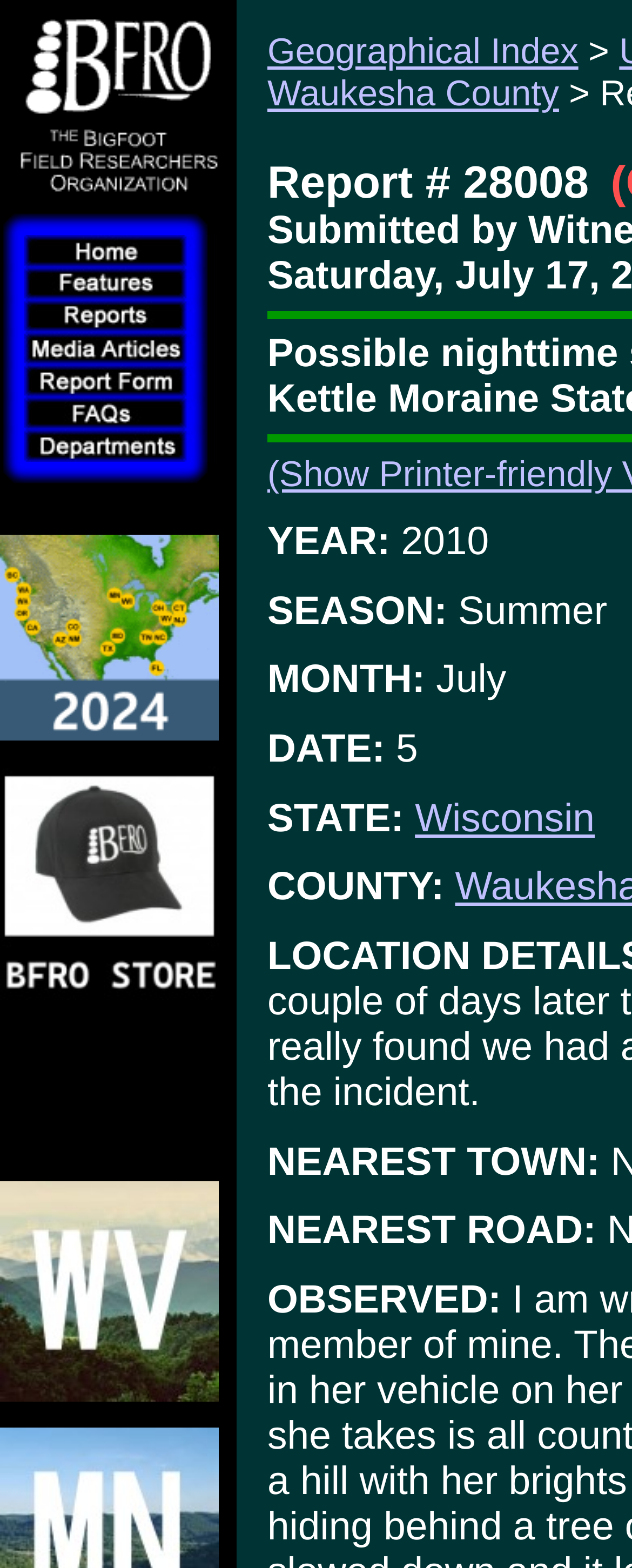Convey a detailed summary of the webpage, mentioning all key elements.

This webpage is about a Bigfoot Field Researchers Organization (BFRO) report, specifically report number 28008, which details a possible nighttime sighting while driving next to Kettle Moraine State Forest. 

At the top of the page, there is a logo of the Bigfoot Field Researchers Organization, situated on the left side. Below the logo, there is a table with multiple rows, each containing an image and a link. There are 12 rows in total, with each row having a similar layout. 

On the right side of the page, there are several links and text elements. There is a link to the BFRO store, followed by some empty space, and then a link to a geographical index. Below that, there is a link to Waukesha County, and then some text elements displaying information about the report, including the report number, year, season, month, date, and state. The state is a link to Wisconsin.